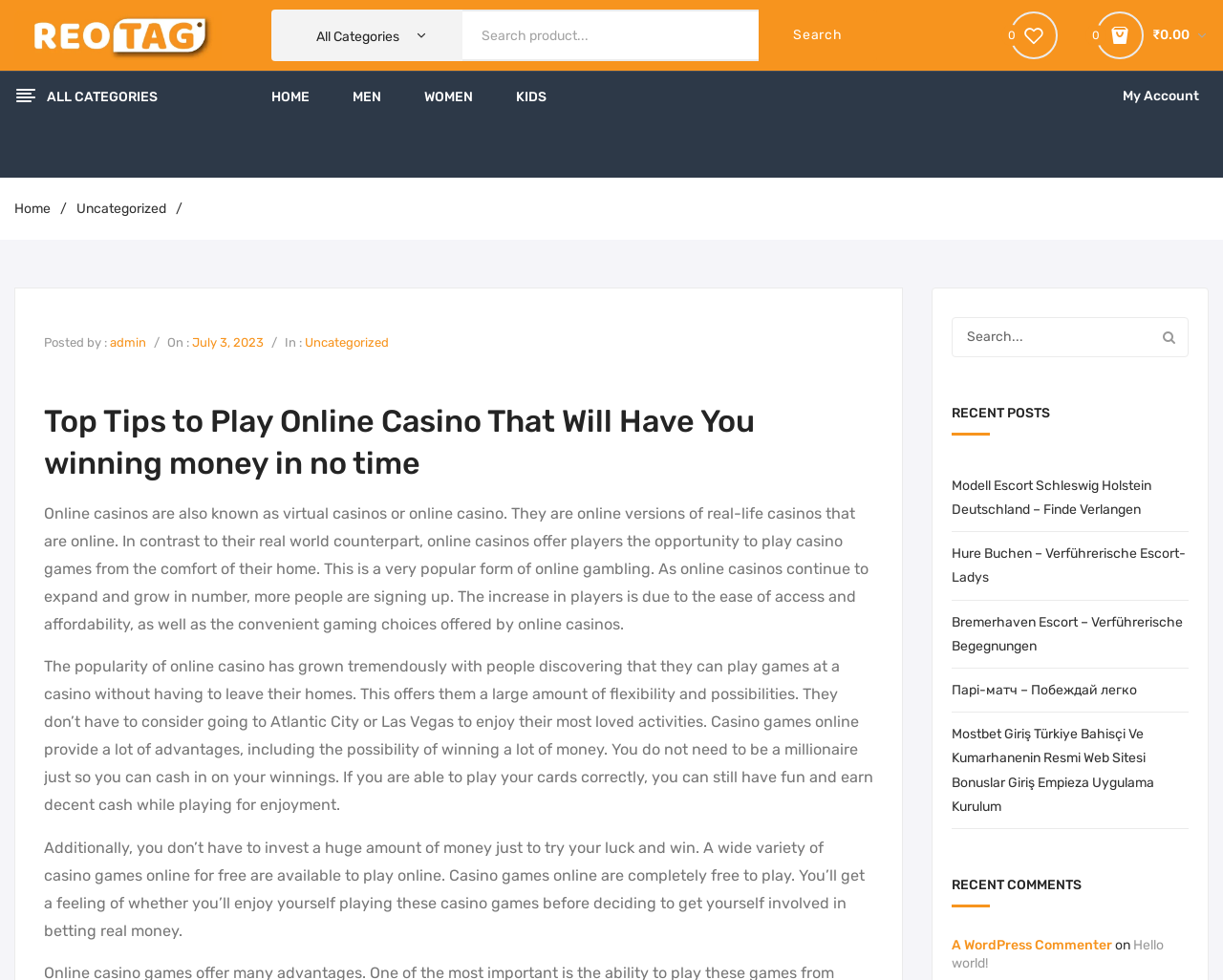How many menu items are in the top menu bar?
Based on the image, provide your answer in one word or phrase.

4